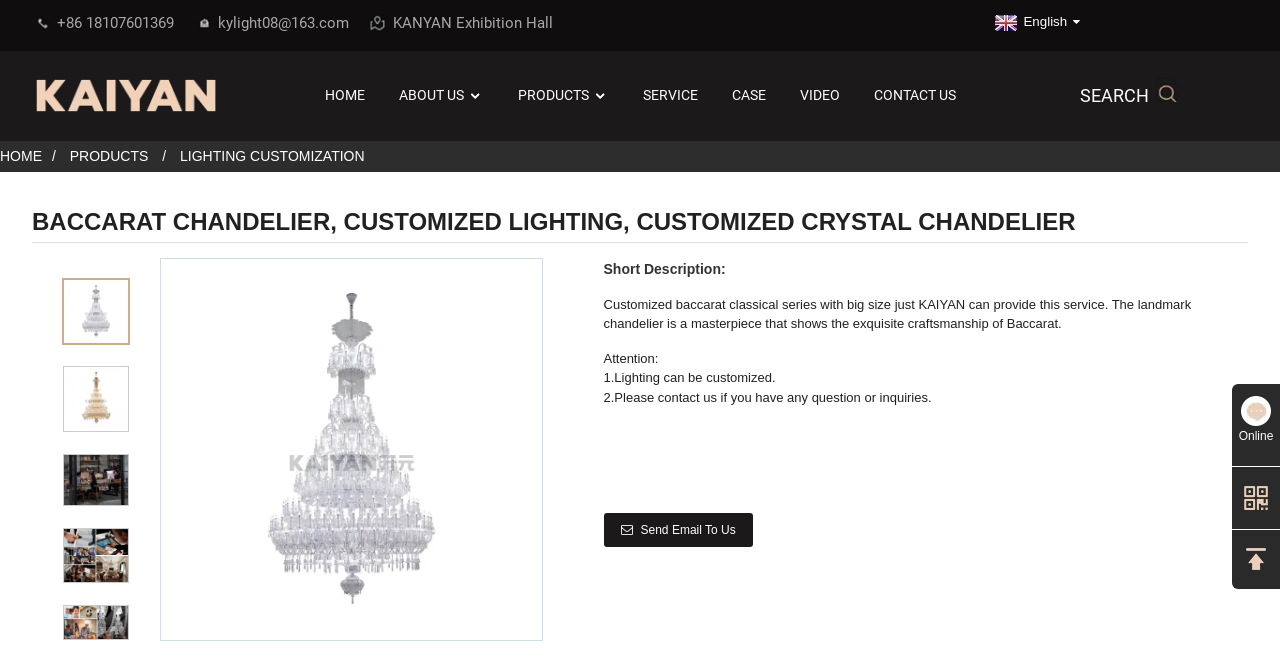Kindly respond to the following question with a single word or a brief phrase: 
What is the purpose of the 'LIGHTING CUSTOMIZATION' link?

To customize lighting